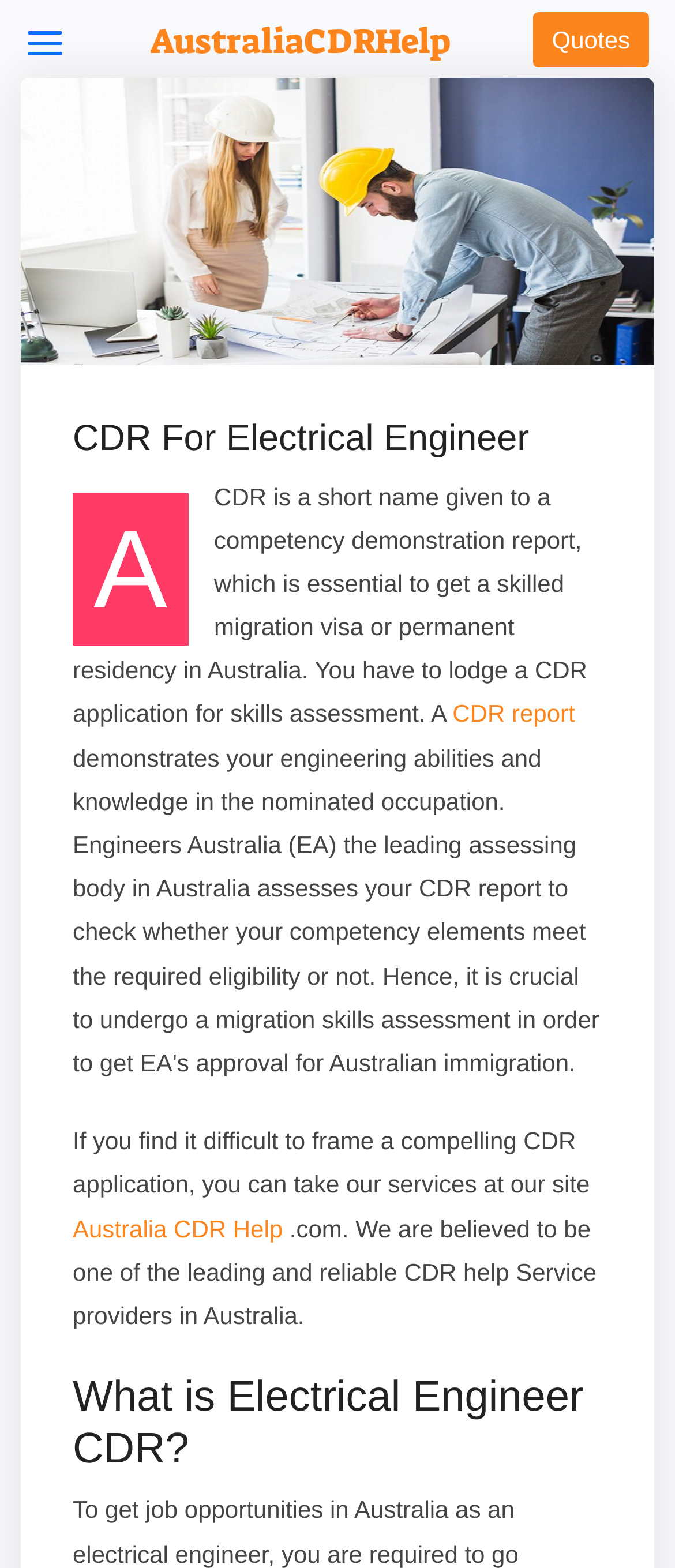Please provide a comprehensive response to the question based on the details in the image: What is a CDR application for?

According to the webpage, a CDR application is lodged for skills assessment, which is essential to get a skilled migration visa or permanent residency in Australia.